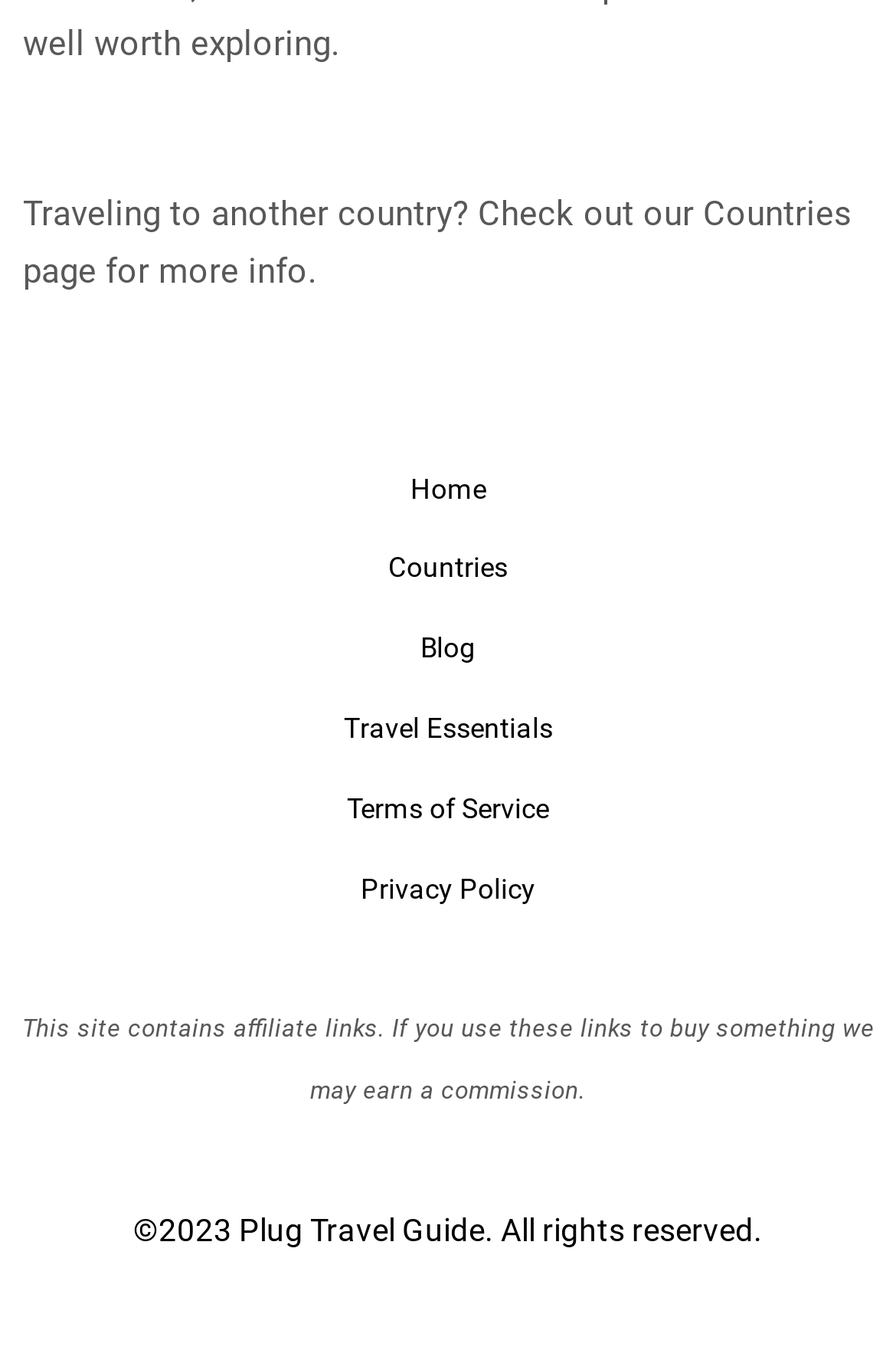What type of website is this?
From the screenshot, provide a brief answer in one word or phrase.

Travel guide